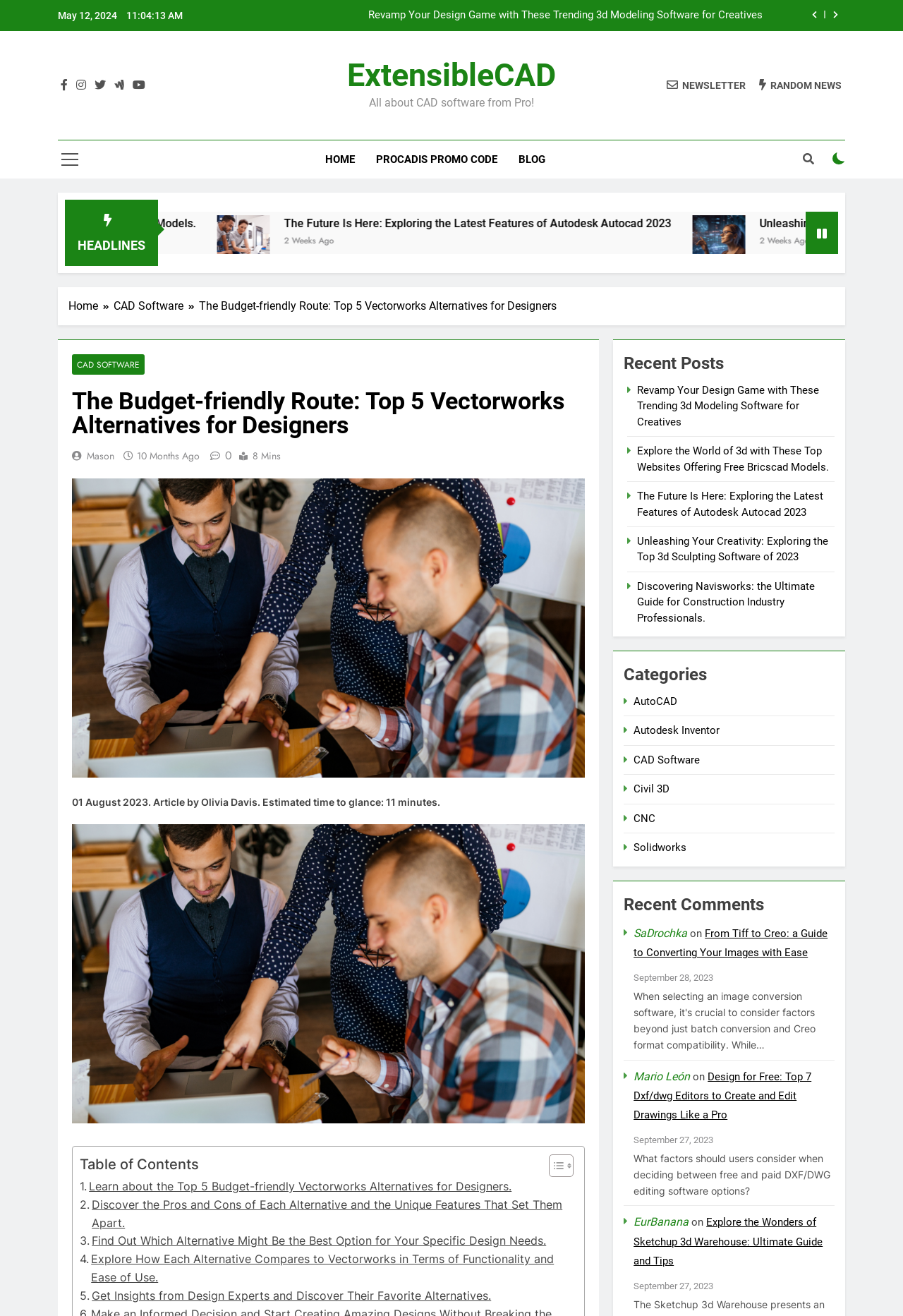Please identify the bounding box coordinates of the element that needs to be clicked to execute the following command: "search for products". Provide the bounding box using four float numbers between 0 and 1, formatted as [left, top, right, bottom].

None